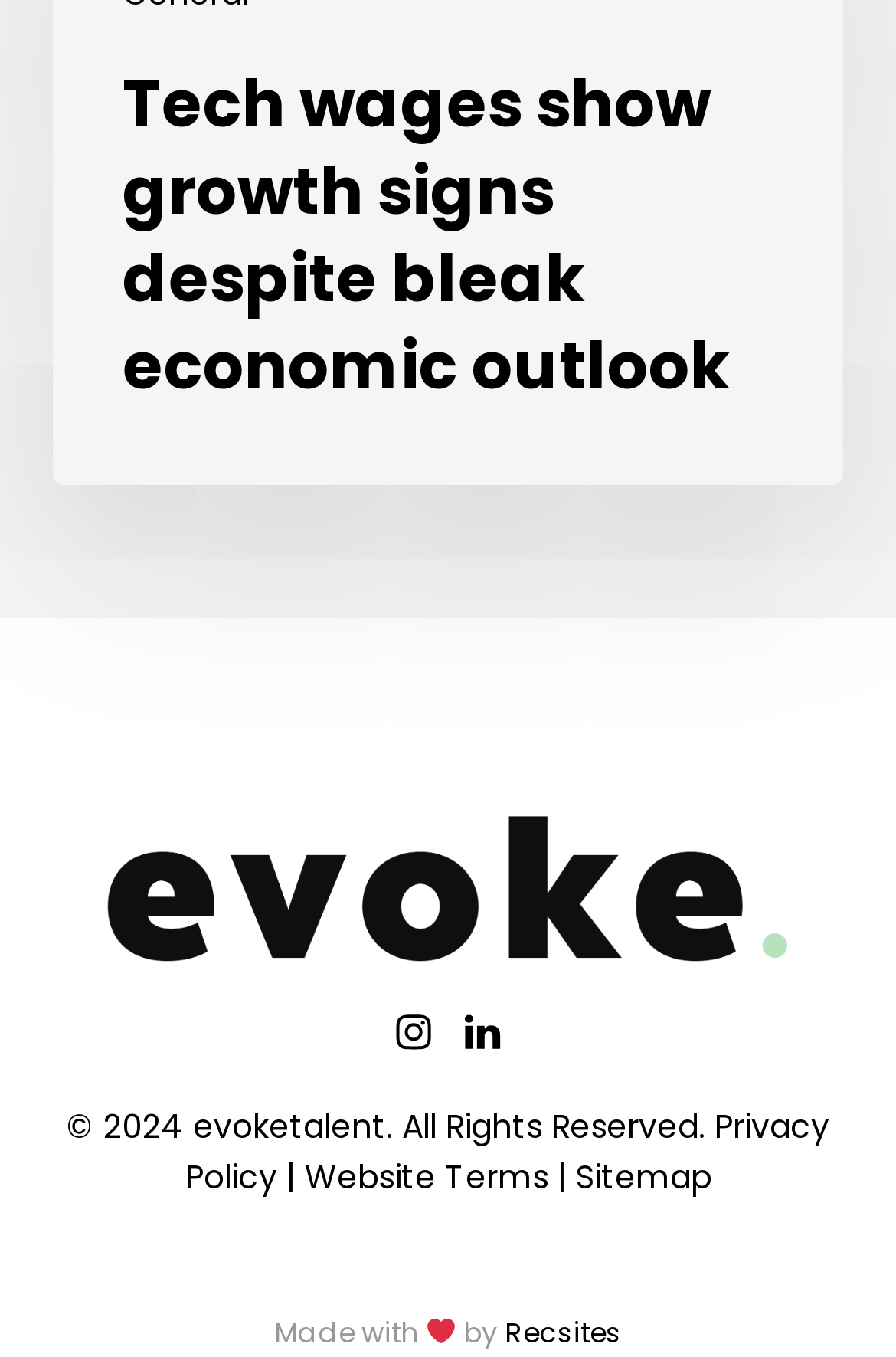What is the company name mentioned at the bottom of the webpage?
Please answer the question with a detailed and comprehensive explanation.

I looked at the StaticText elements at the bottom of the webpage and found the text '© 2024 evoketalent. All Rights Reserved.'. Therefore, the company name mentioned at the bottom of the webpage is evoketalent.